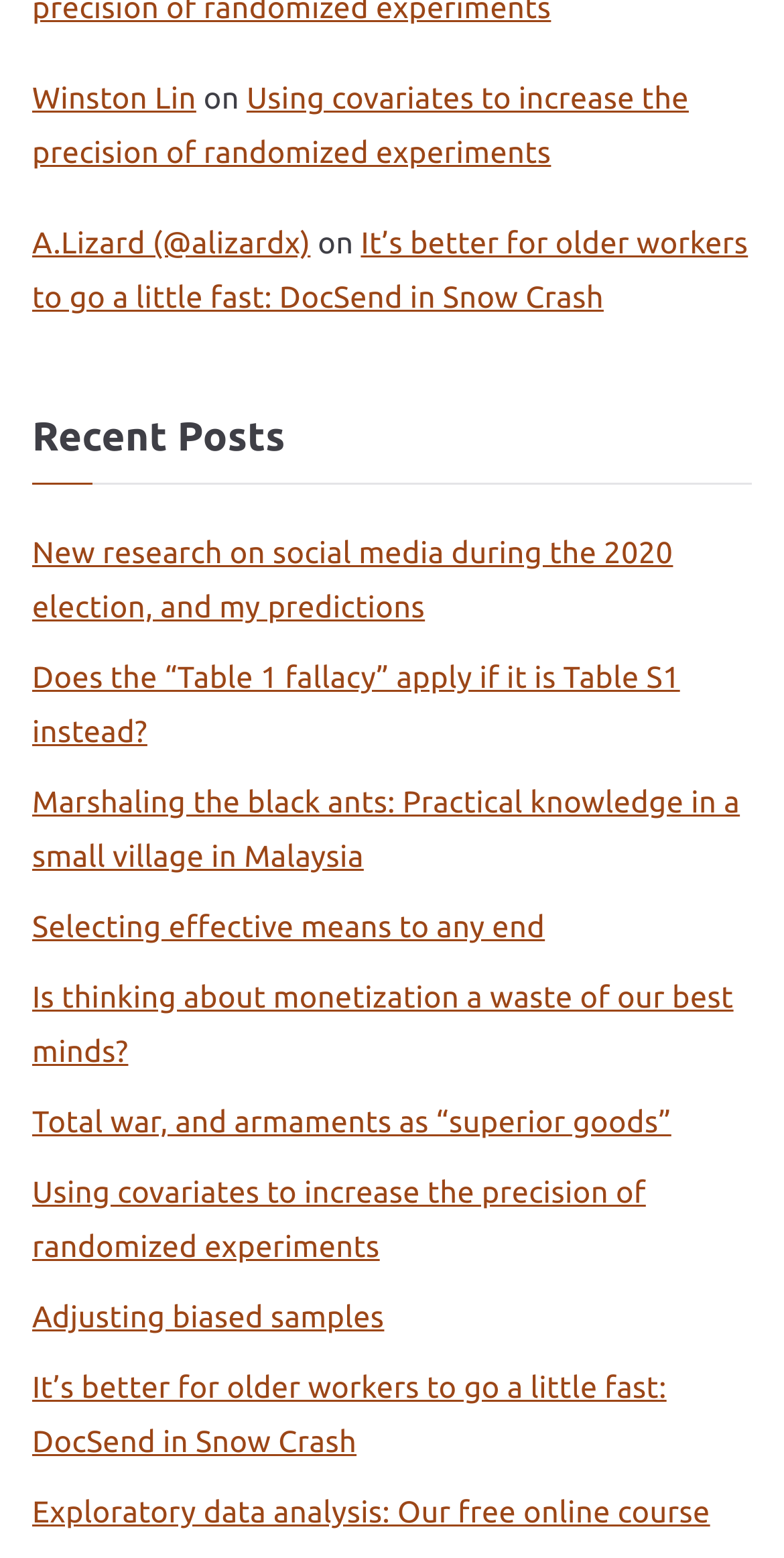What is the author of the first post?
Based on the image, give a concise answer in the form of a single word or short phrase.

Winston Lin